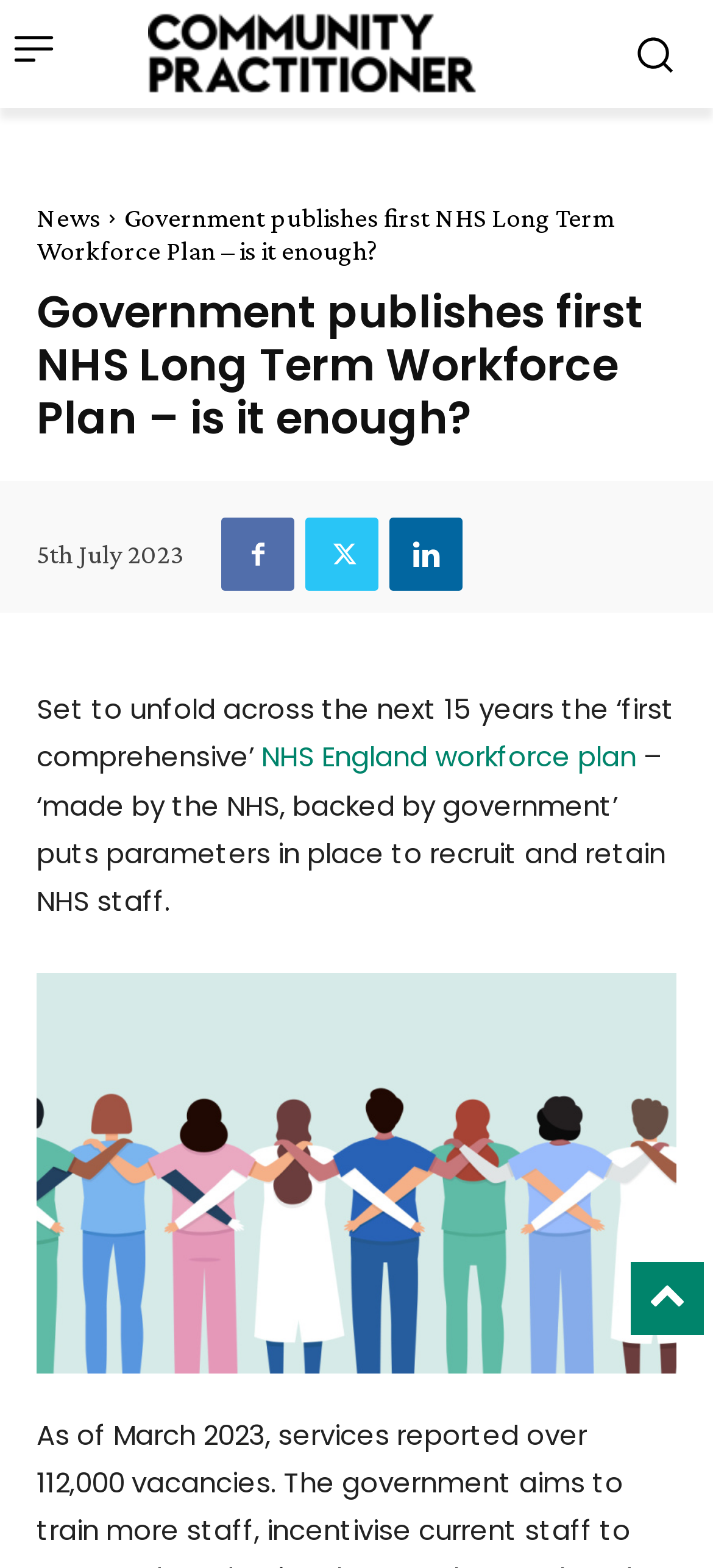What is the duration of the NHS England workforce plan?
Please describe in detail the information shown in the image to answer the question.

The duration of the NHS England workforce plan can be determined by reading the text on the webpage, which states that the plan is 'set to unfold across the next 15 years'.